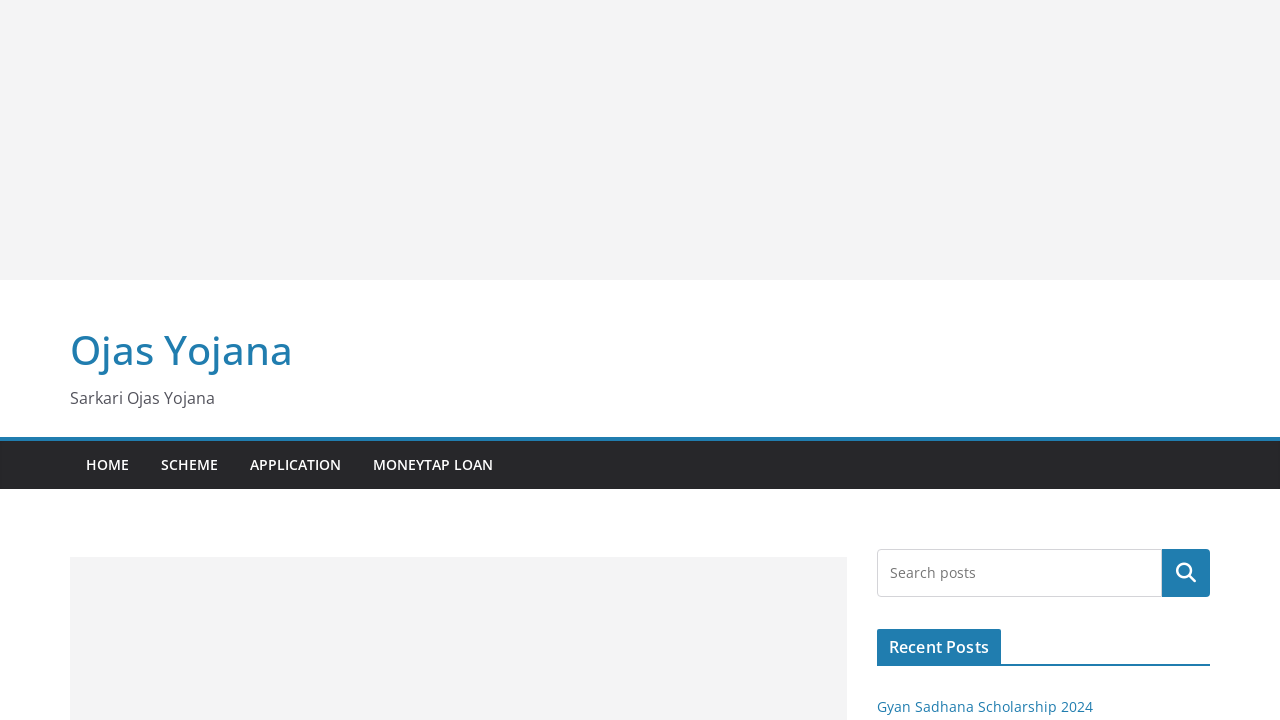Identify the bounding box coordinates of the section that should be clicked to achieve the task described: "search for something".

[0.685, 0.762, 0.908, 0.829]